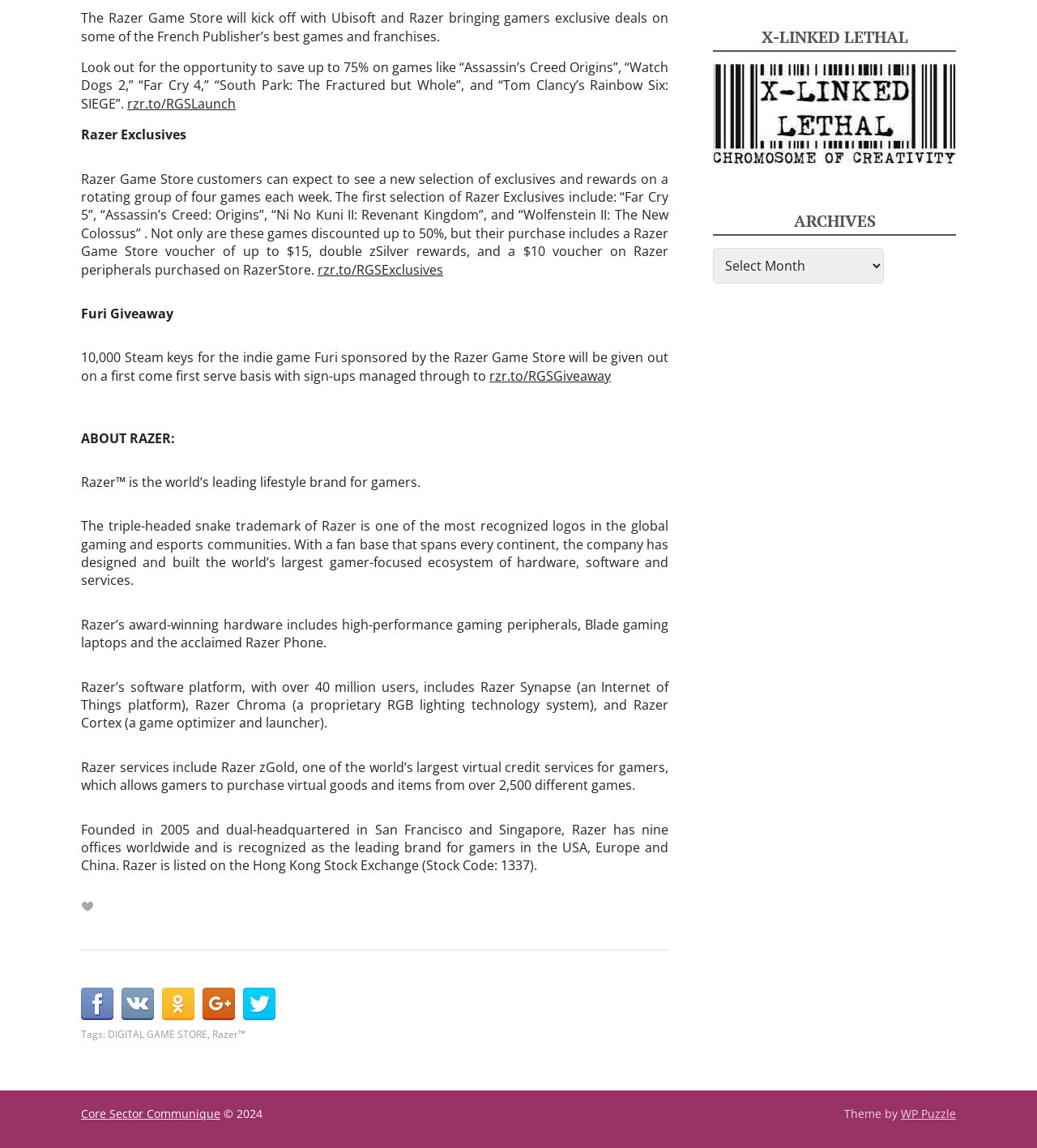Show the bounding box coordinates of the region that should be clicked to follow the instruction: "Select an archive from the dropdown menu."

[0.688, 0.216, 0.852, 0.247]